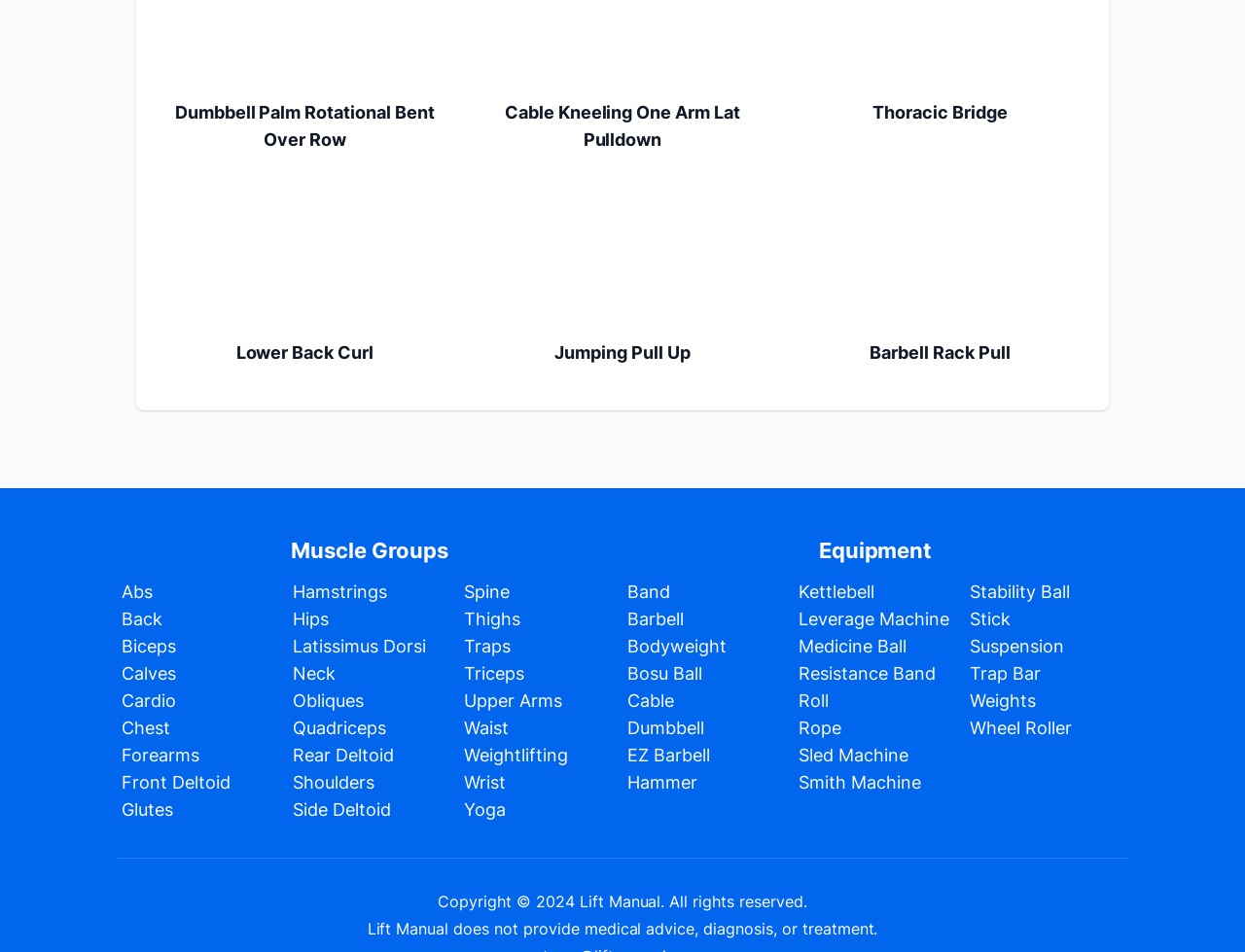Using the provided description Bodyweight, find the bounding box coordinates for the UI element. Provide the coordinates in (top-left x, top-left y, bottom-right x, bottom-right y) format, ensuring all values are between 0 and 1.

[0.504, 0.668, 0.583, 0.689]